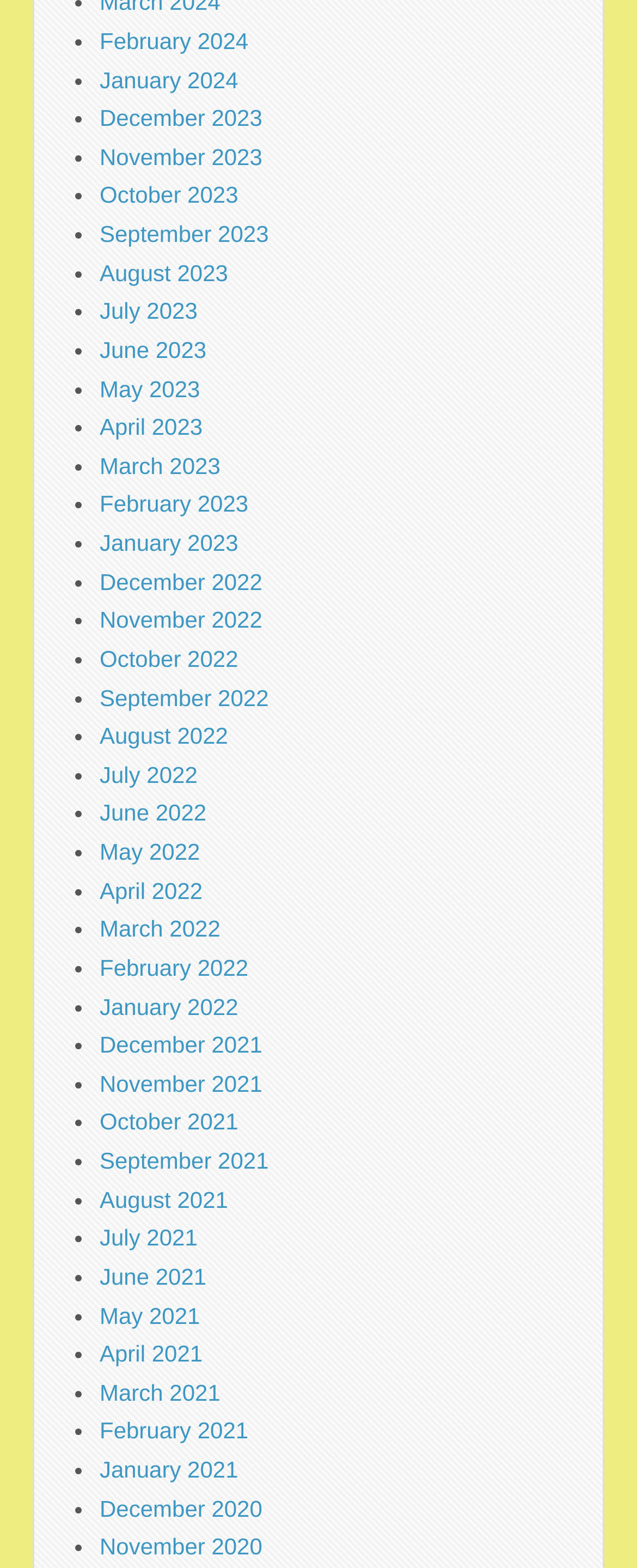Please find the bounding box coordinates of the element that must be clicked to perform the given instruction: "Click the share button". The coordinates should be four float numbers from 0 to 1, i.e., [left, top, right, bottom].

None